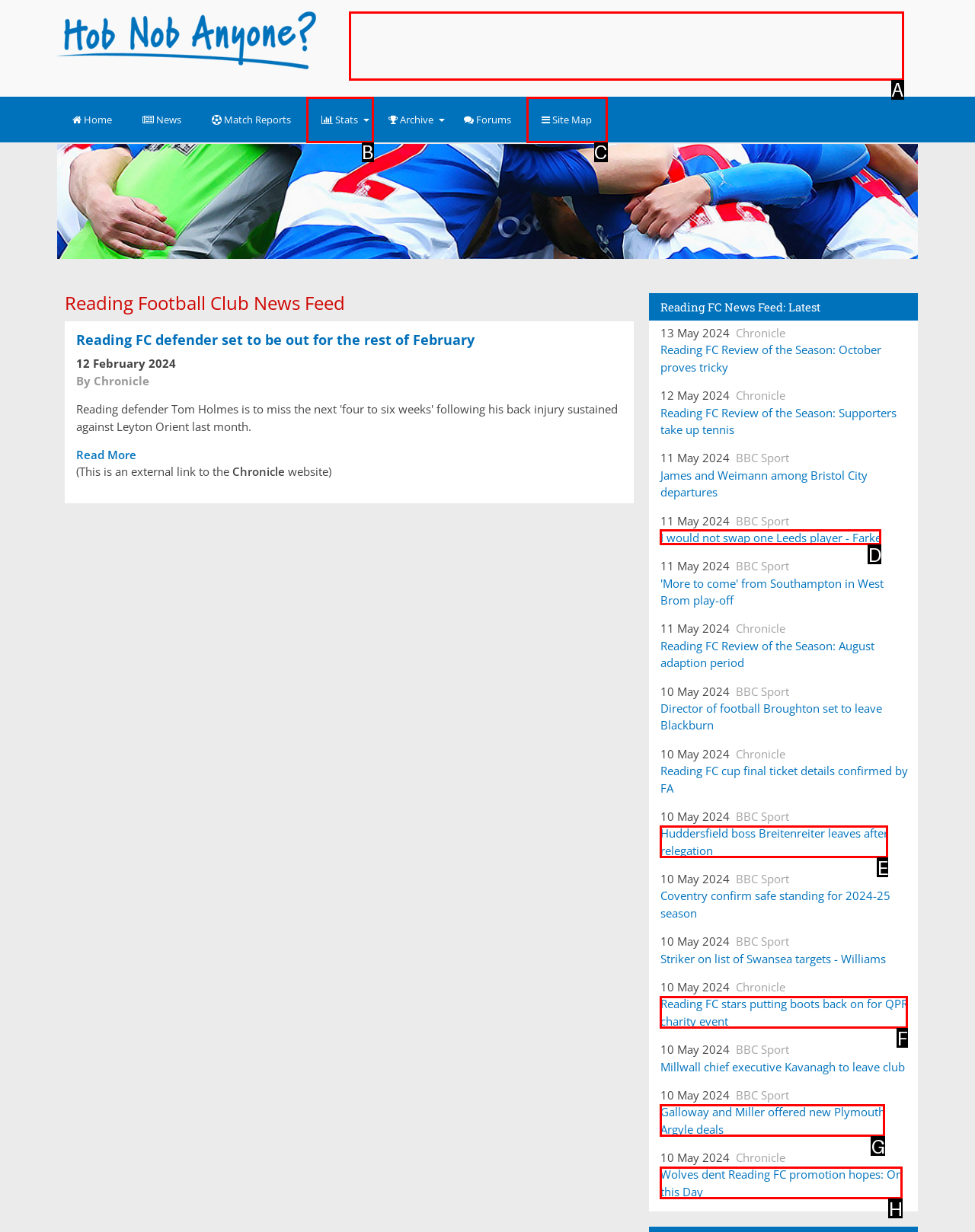Identify the letter of the UI element that corresponds to: Site Map
Respond with the letter of the option directly.

C